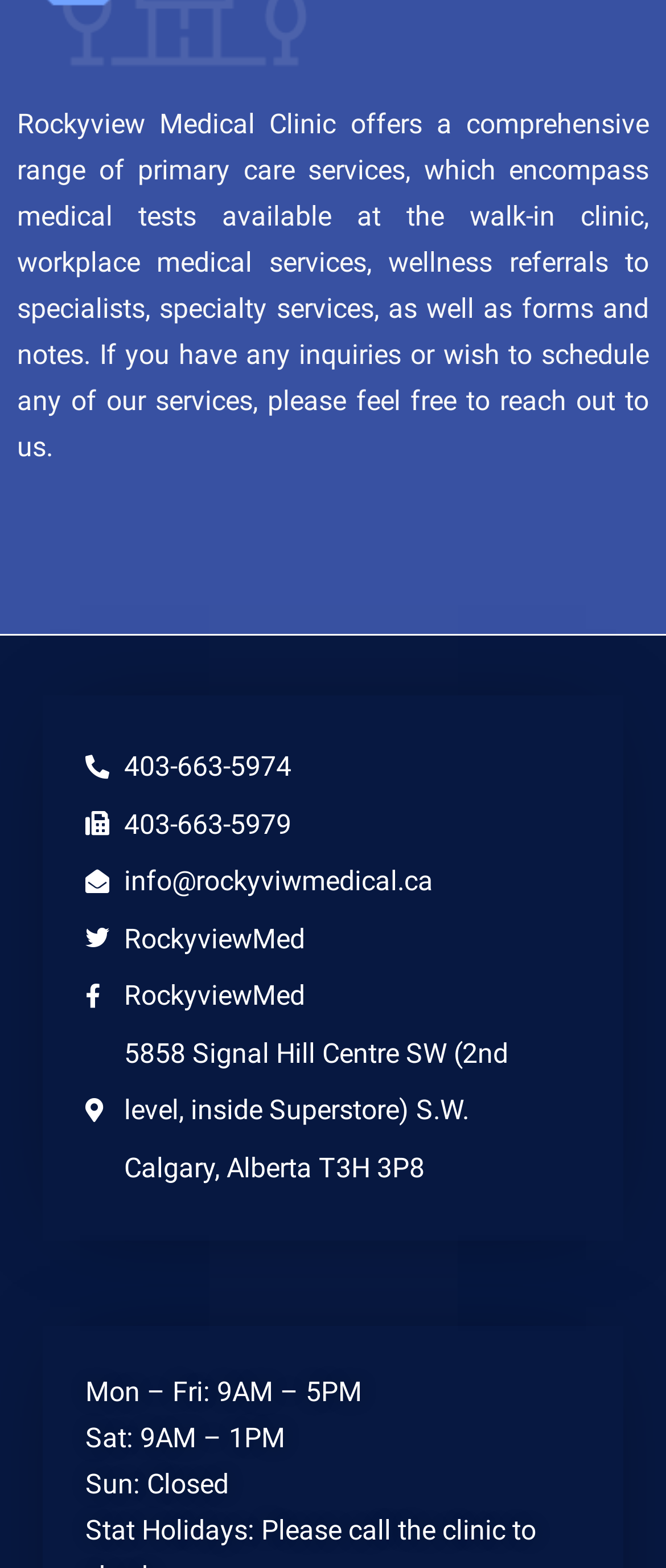What is the phone number to reach out to Rockyview Medical Clinic?
Please use the visual content to give a single word or phrase answer.

403-663-5974